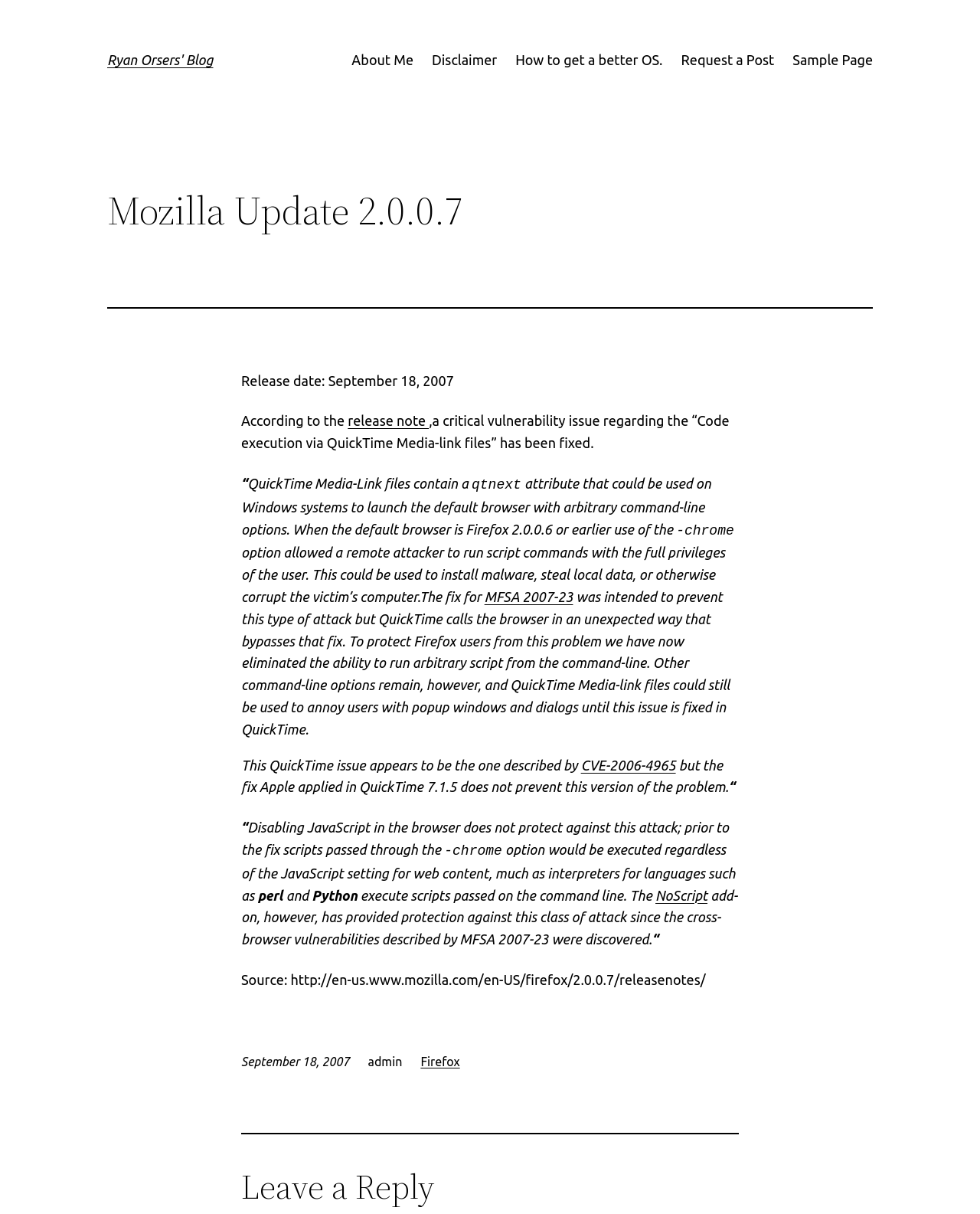Select the bounding box coordinates of the element I need to click to carry out the following instruction: "Click on the 'MFSA 2007-23' link".

[0.494, 0.485, 0.585, 0.498]